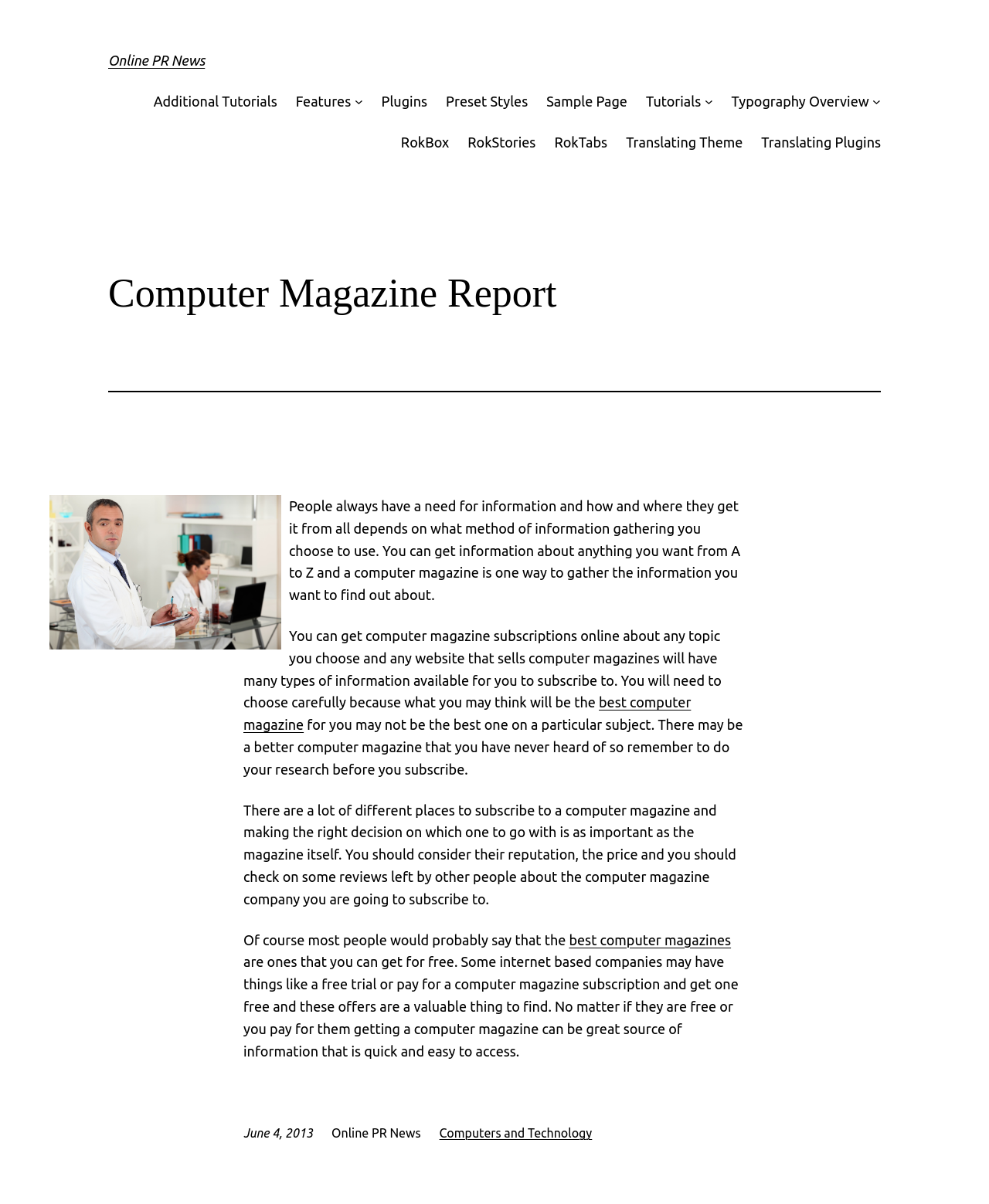Please mark the clickable region by giving the bounding box coordinates needed to complete this instruction: "Click on 'best computer magazines'".

[0.575, 0.774, 0.739, 0.787]